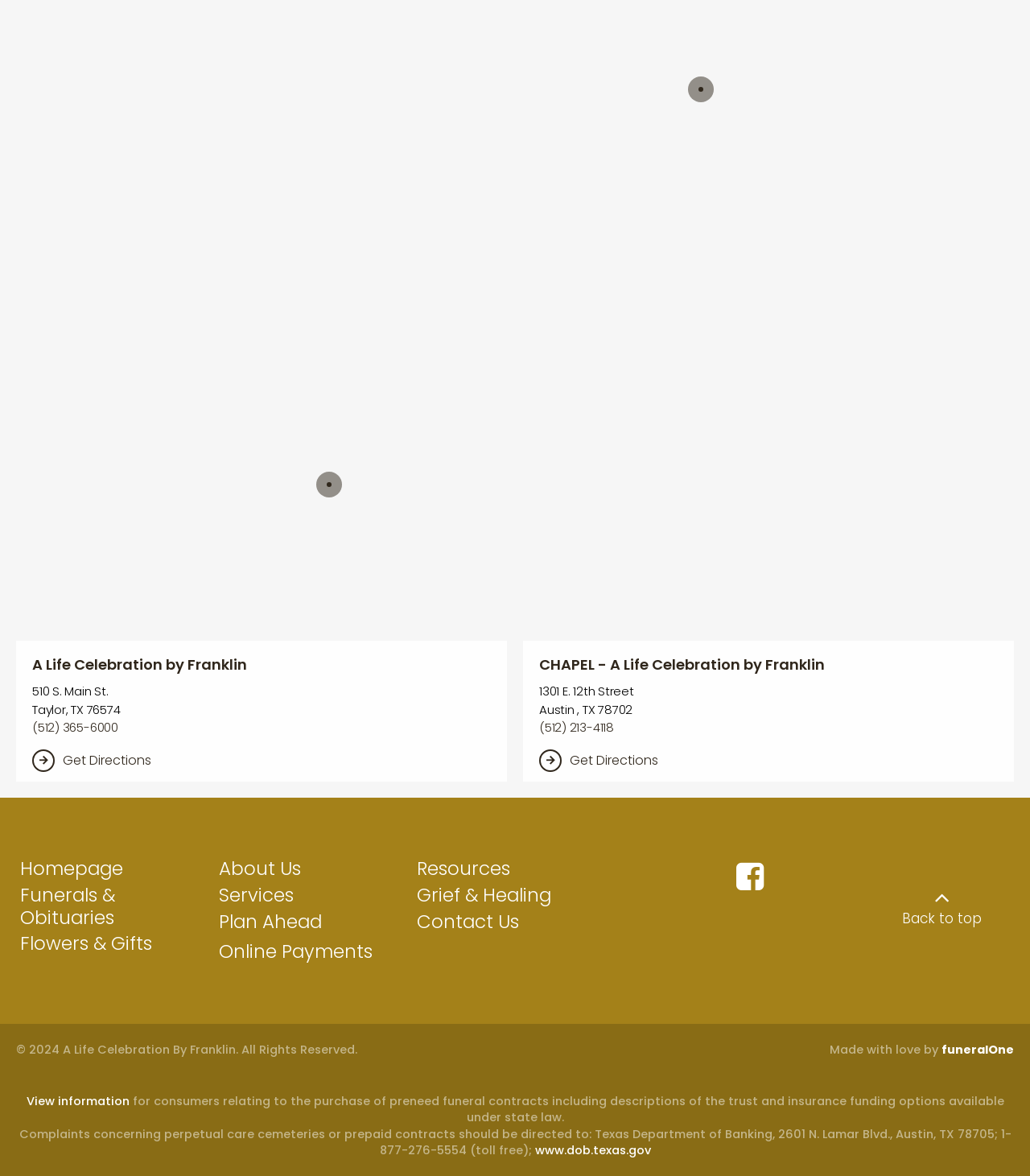Find the bounding box coordinates of the element you need to click on to perform this action: 'Get directions to 510 S. Main St.'. The coordinates should be represented by four float values between 0 and 1, in the format [left, top, right, bottom].

[0.031, 0.635, 0.147, 0.658]